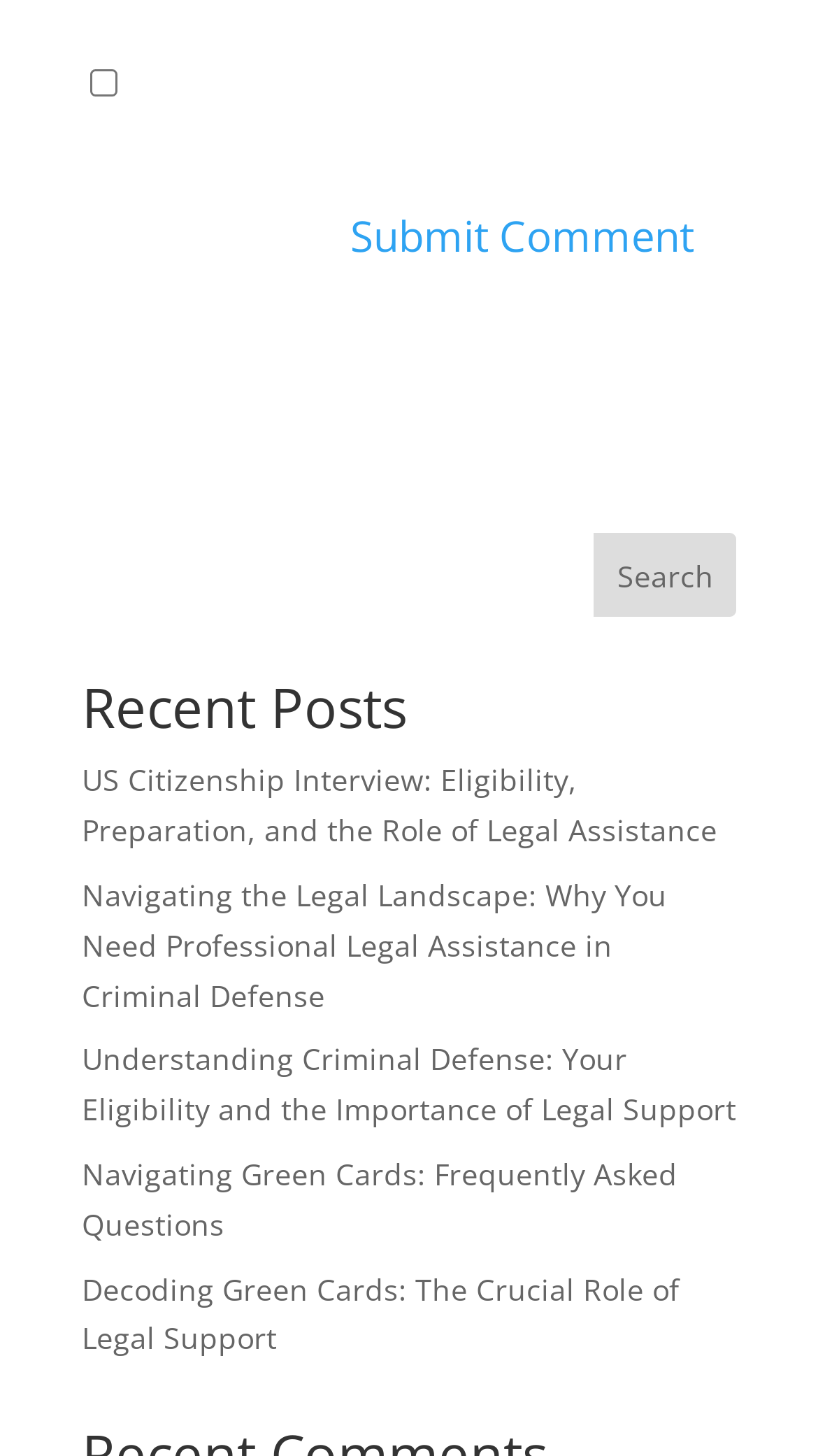Provide a brief response using a word or short phrase to this question:
How many recent posts are listed?

5